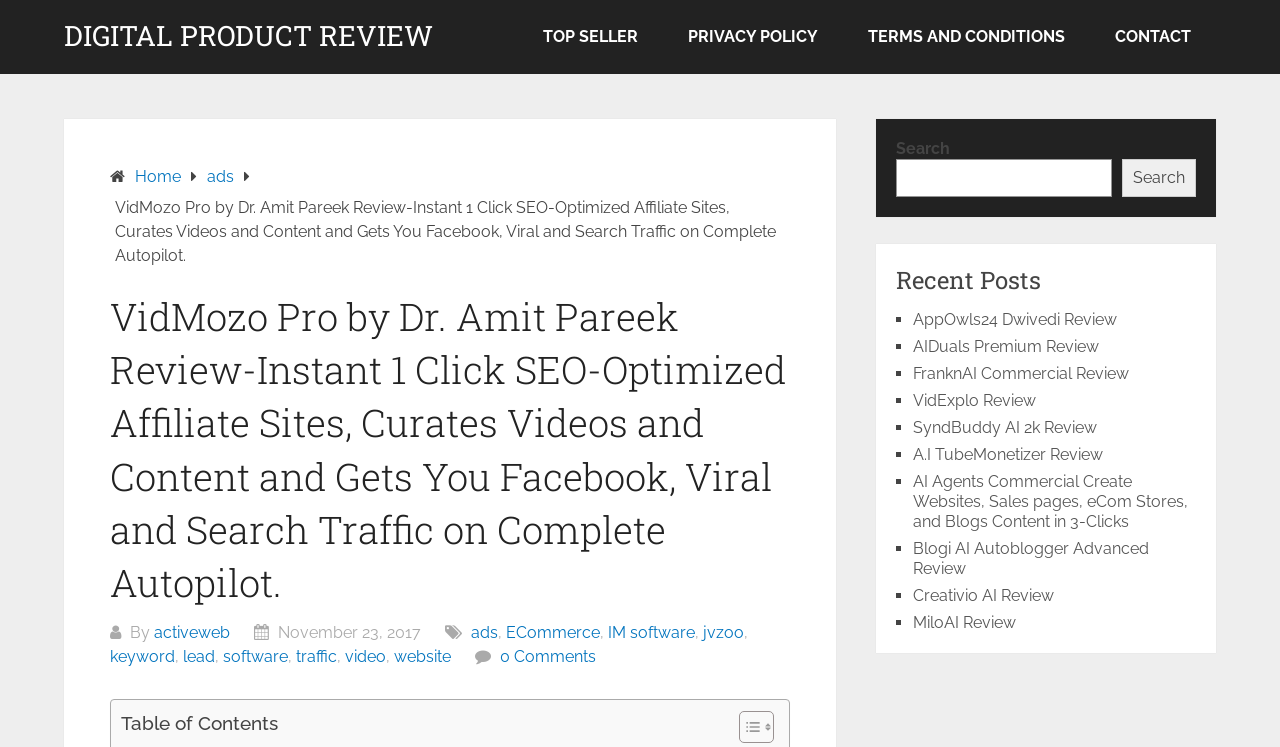From the given element description: "Blogi AI Autoblogger Advanced Review", find the bounding box for the UI element. Provide the coordinates as four float numbers between 0 and 1, in the order [left, top, right, bottom].

[0.713, 0.721, 0.898, 0.773]